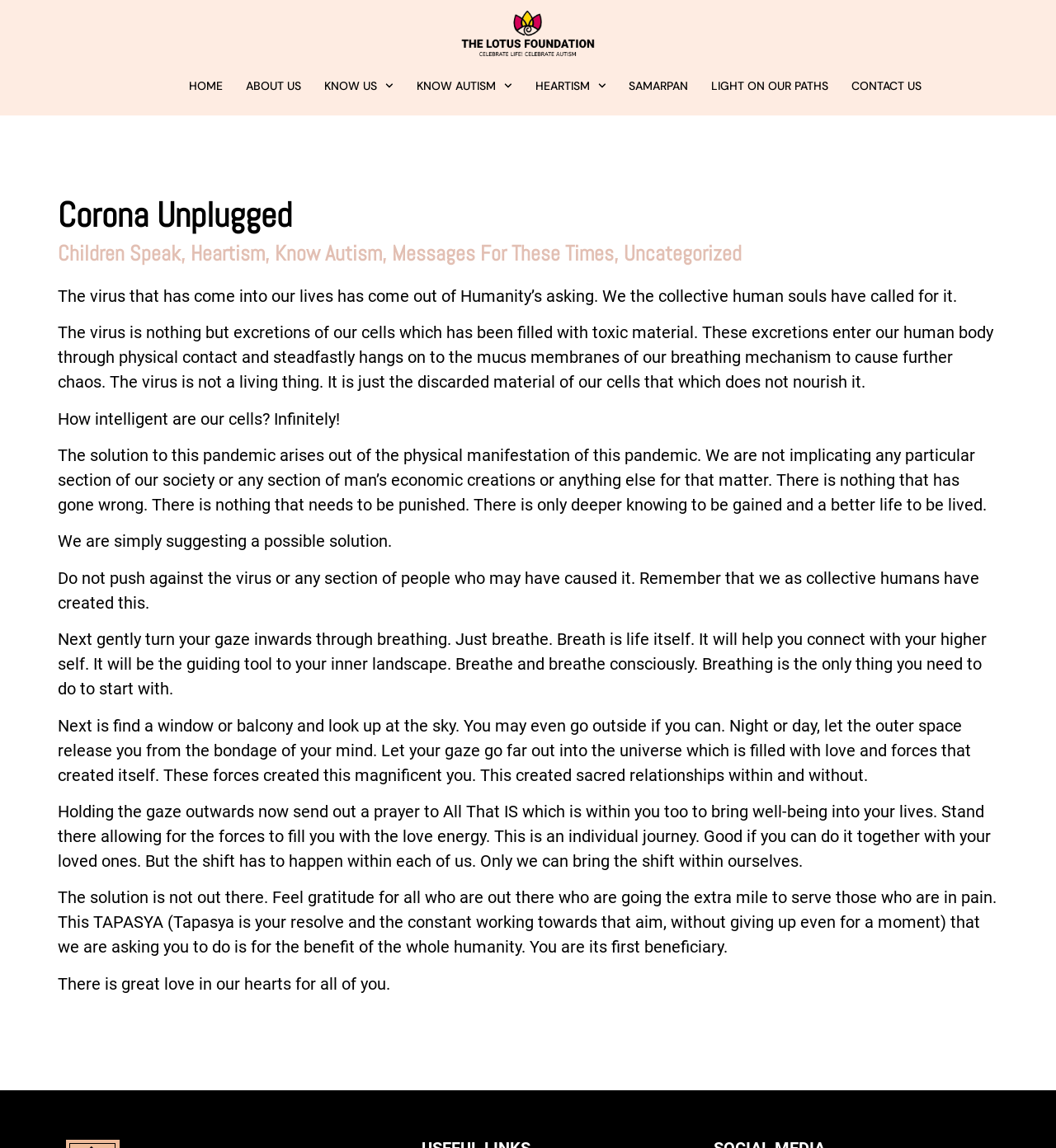What is the purpose of looking up at the sky?
Please give a detailed and thorough answer to the question, covering all relevant points.

According to the webpage, looking up at the sky is suggested to release oneself from the bondage of the mind, as stated in the StaticText element with ID 101.